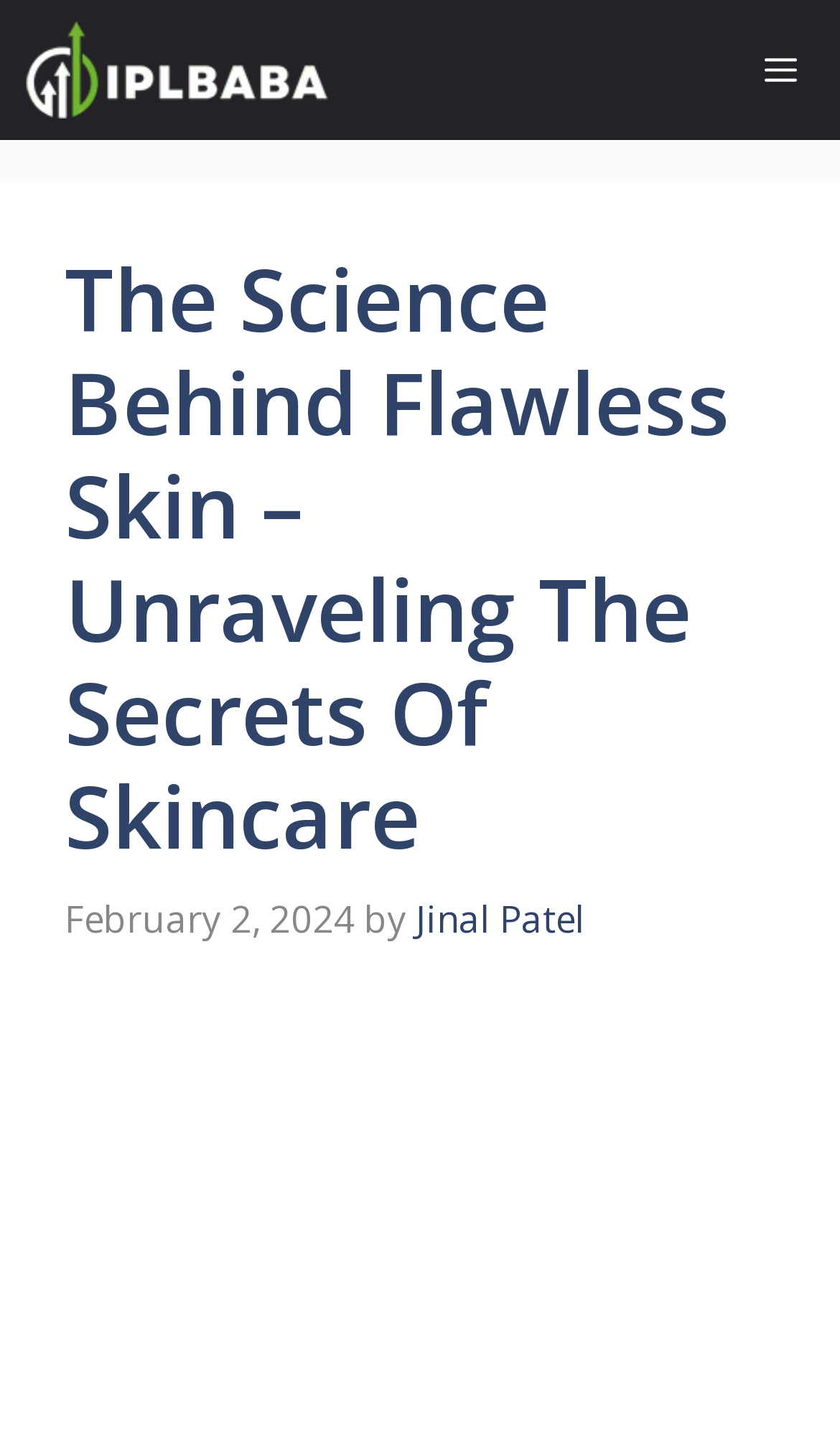Give a full account of the webpage's elements and their arrangement.

The webpage is about skincare, with a focus on achieving flawless skin. At the top left corner, there is a logo of "IPLBABA" which is both a link and an image. On the top right corner, there is a "Menu" button that controls a mobile menu. 

Below the logo, there is a main header section that spans across the page. Within this section, there is a heading that reads "The Science Behind Flawless Skin – Unraveling The Secrets Of Skincare". This heading is positioned near the top of the page, taking up a significant portion of the width. 

Underneath the heading, there is a time stamp that indicates the article was published on "February 2, 2024". This time stamp is positioned on the left side of the page, slightly below the heading. Next to the time stamp, there is a text "by" followed by a link to the author "Jinal Patel".